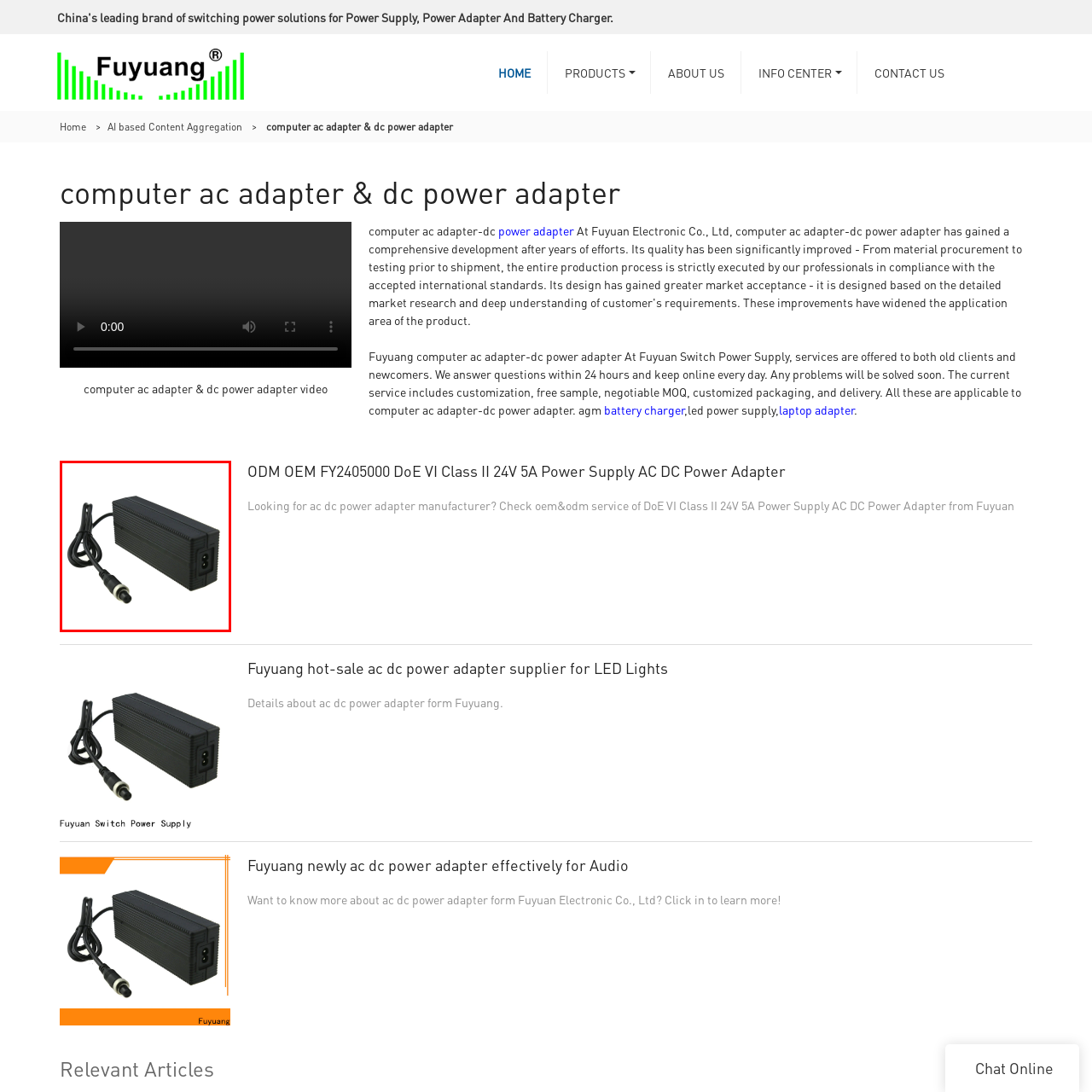Provide a thorough description of the scene captured within the red rectangle.

The image showcases a sleek black AC DC power adapter, designed for versatile usage in various electronic devices. Its elongated rectangular body features a textured surface for enhanced grip, and it is equipped with a power input port on one end and an output cable on the other, ready to connect to compatible devices. This adapter is part of the Fuyuang product line, specifically the ODM OEM FY2405000 model, which is known for its efficiency and reliability in providing stable power solutions. Ideal for both personal and professional applications, this device is perfectly suited for powering laptops and other electronics, reflecting Fuyuang's commitment to quality and service.